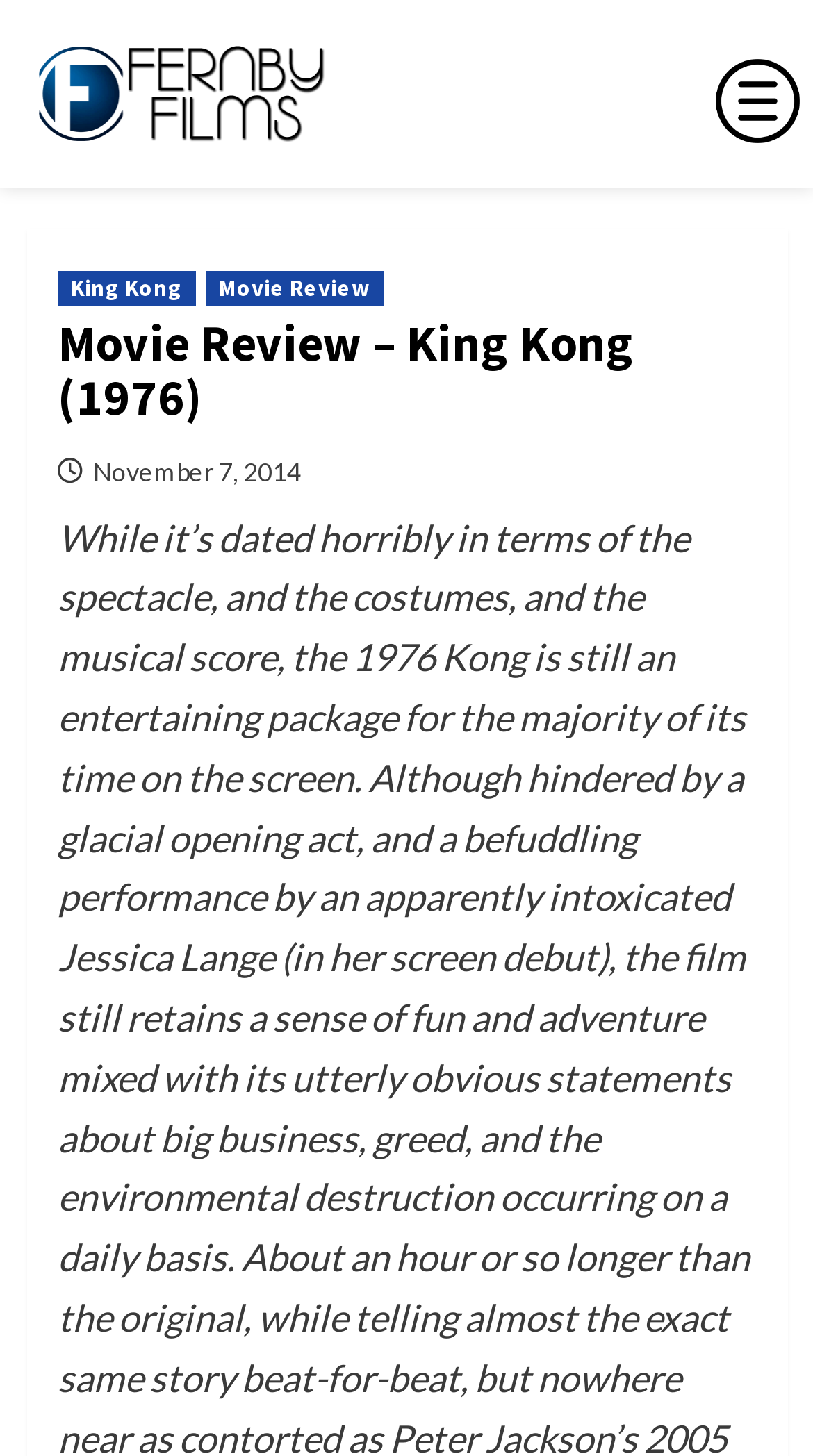Based on the description "Movie Review", find the bounding box of the specified UI element.

[0.253, 0.186, 0.471, 0.21]